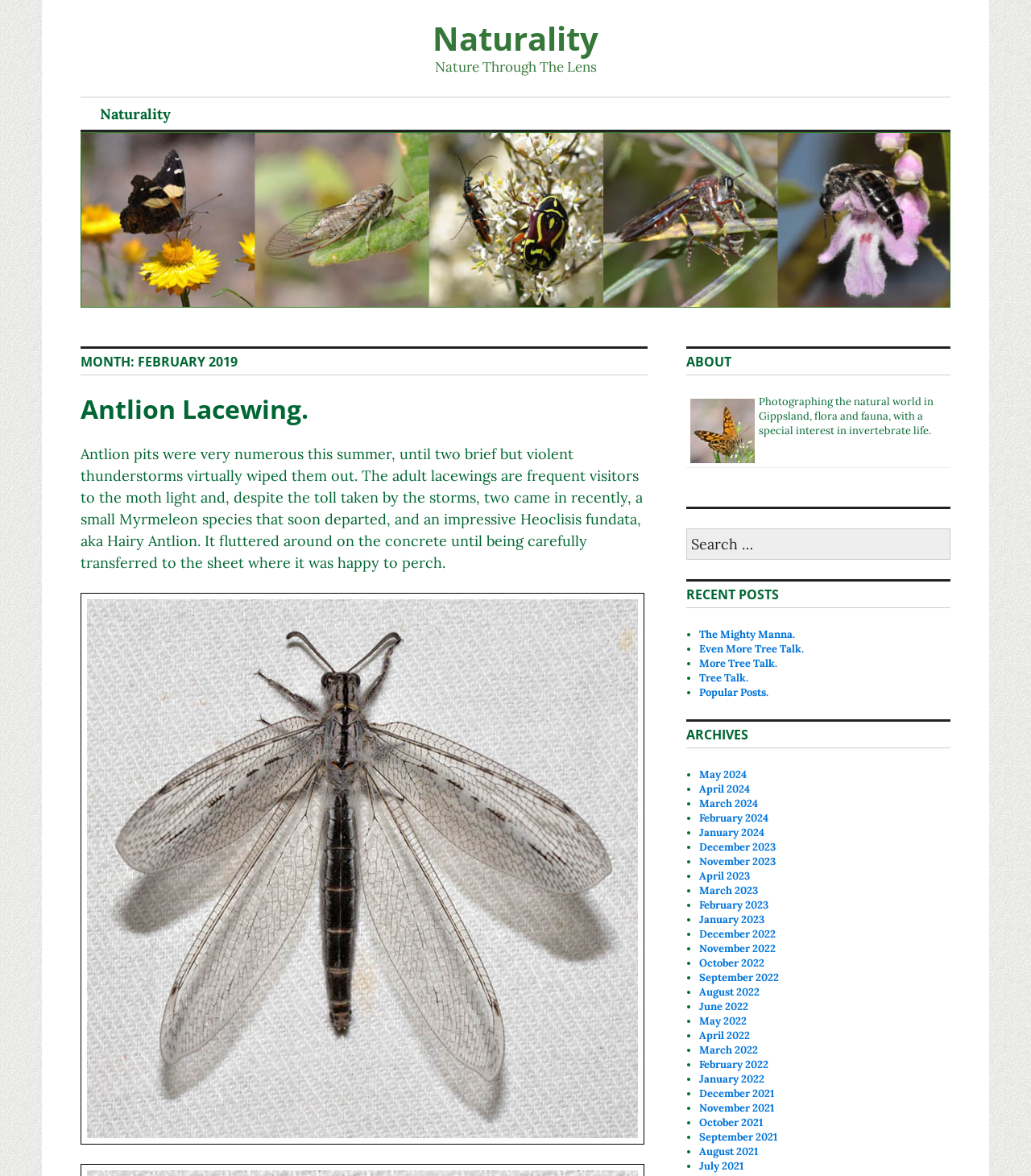Create a detailed description of the webpage's content and layout.

The webpage is titled "February 2019 – Naturality" and has a prominent link to "Naturality" at the top. Below this, there is a heading "Nature Through The Lens" followed by a link to "Naturality" again. 

On the left side of the page, there is a section with a heading "MONTH: FEBRUARY 2019" which contains a subheading "Antlion Lacewing." accompanied by a link to the same title. Below this, there is a paragraph of text describing antlion pits and lacewings, followed by a link and an image.

To the right of this section, there are several headings and links. The first heading is "ABOUT" which is accompanied by an image and a paragraph of text describing the website's focus on photographing the natural world in Gippsland. Below this, there is a search bar with a heading "Search for:".

The next section is headed "RECENT POSTS" and contains a list of links to recent posts, including "The Mighty Manna", "Even More Tree Talk", "More Tree Talk", "Tree Talk", and "Popular Posts". 

Below this, there is a section headed "ARCHIVES" which contains a long list of links to archived posts, organized by month and year, from May 2024 to February 2019.